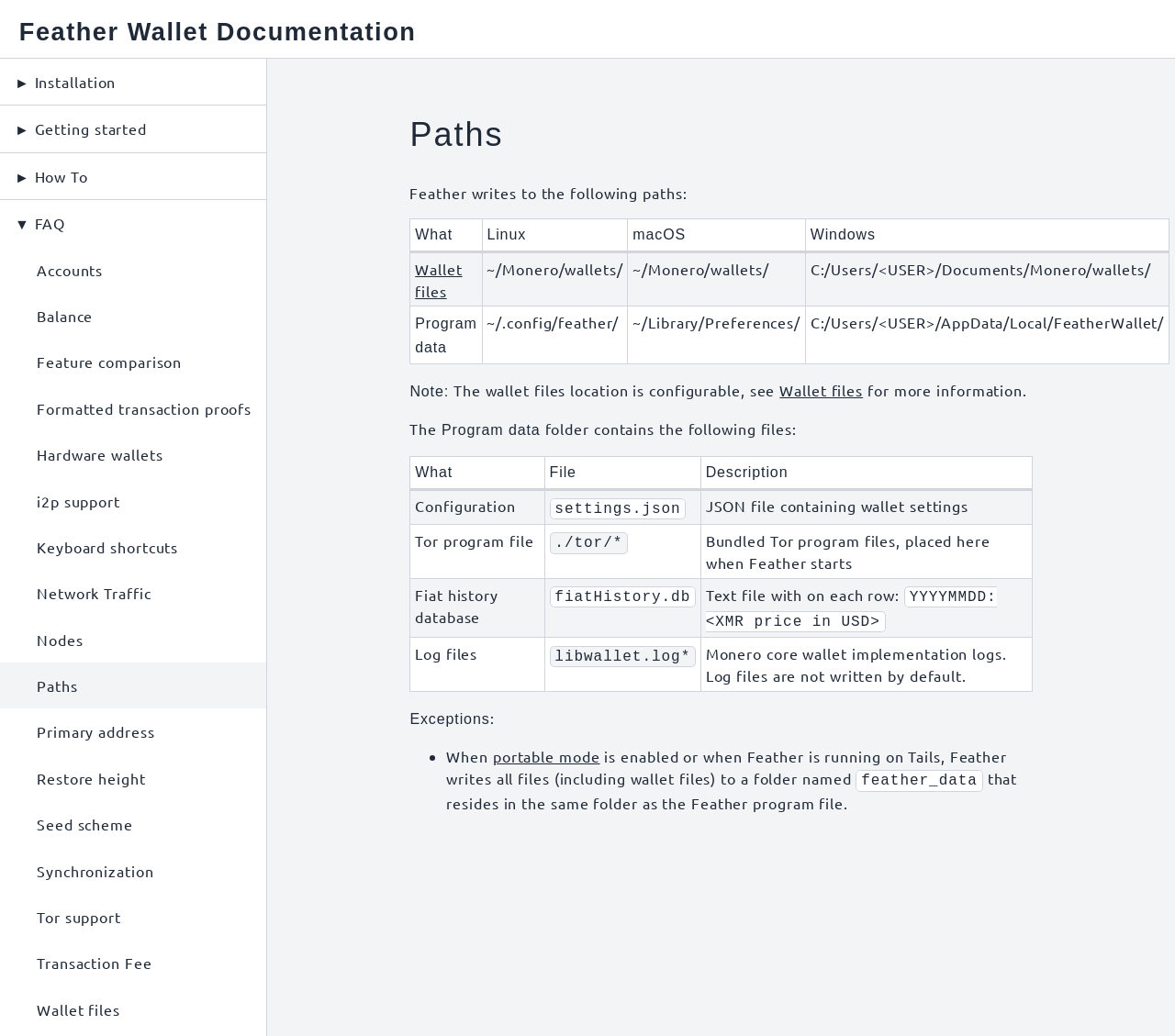Find the bounding box coordinates for the area you need to click to carry out the instruction: "Click on 'Wallet files'". The coordinates should be four float numbers between 0 and 1, indicated as [left, top, right, bottom].

[0.353, 0.25, 0.393, 0.289]